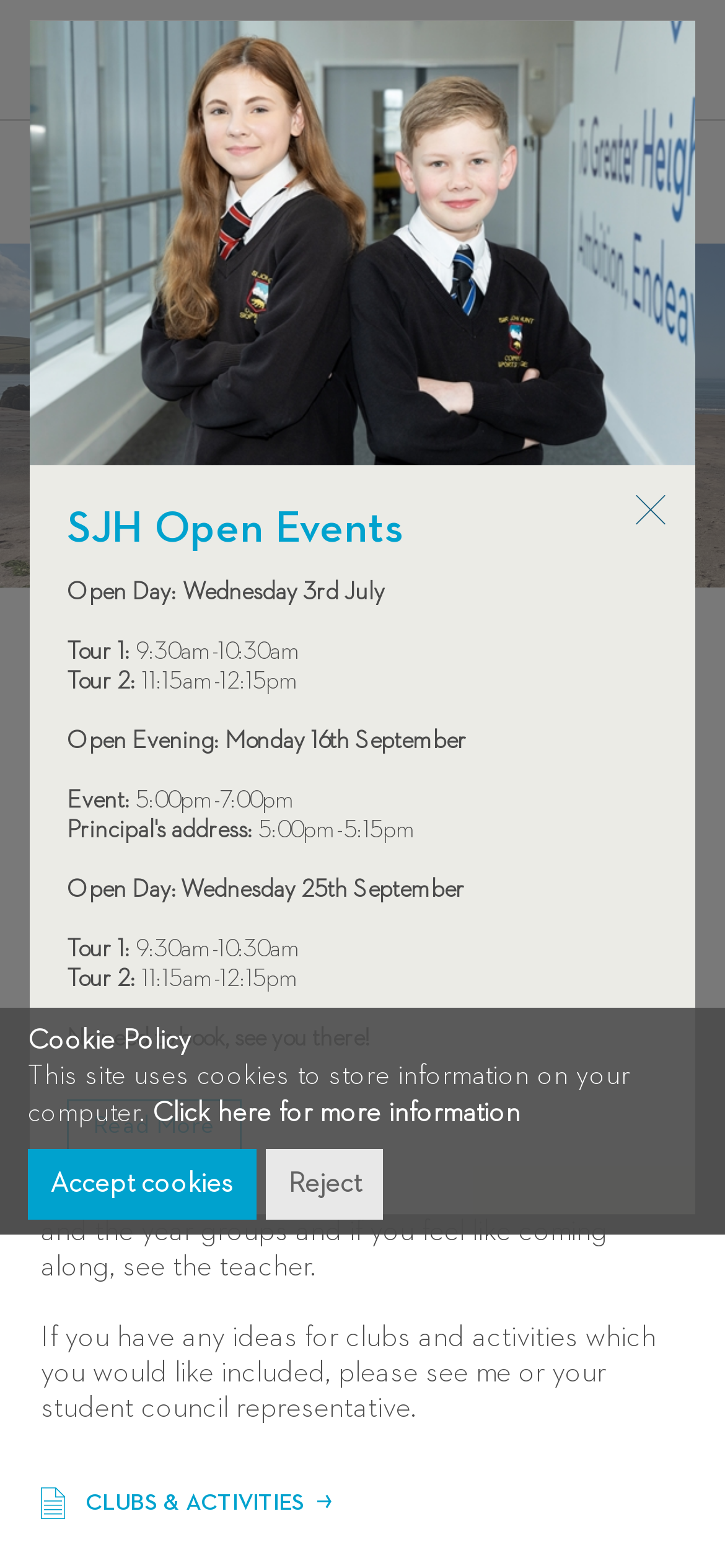Write an exhaustive caption that covers the webpage's main aspects.

The webpage is about Clubs and Activities at Sir John Hunt College. At the top, there is a navigation bar with three links, including one with an image. Below the navigation bar, there is a large image that spans the entire width of the page.

The main content of the page is divided into two sections. The left section has a heading "Clubs and Activities" and several paragraphs of text that describe the various activities available at the college. The text encourages students to participate in at least one activity, which will benefit them when writing their CV. There is also a link to a booklet with more information and a call to action to suggest new club ideas.

The right section has a heading "SJH Open Events" and lists several open day and evening events, including dates, times, and tour schedules. There is also a link to "Read More" at the bottom of this section.

At the bottom of the page, there is a section about the website's cookie policy, which includes a brief description, a link to more information, and two buttons to accept or reject cookies.

There are several images on the page, including one at the top, one in the middle, and one in the right section. There are also several links and buttons throughout the page.